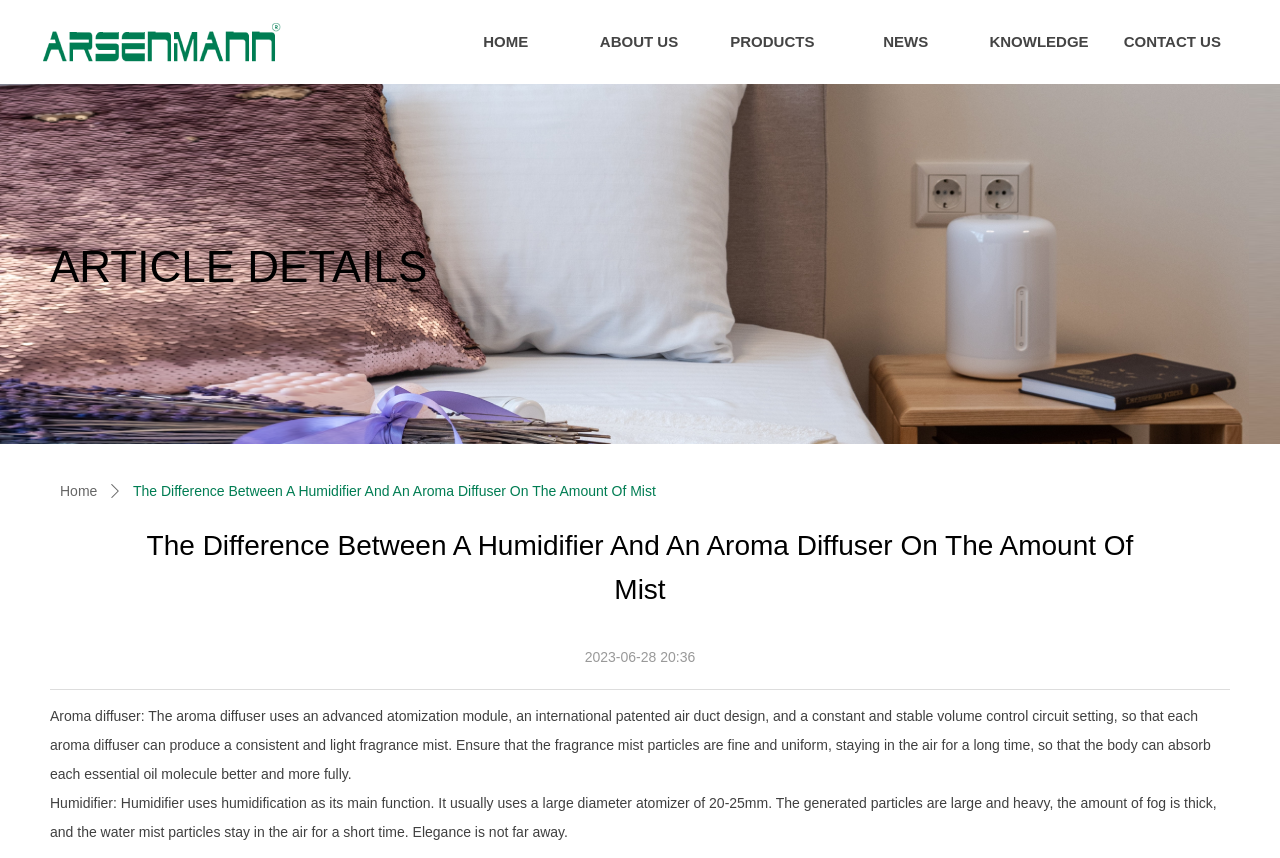Given the element description, predict the bounding box coordinates in the format (top-left x, top-left y, bottom-right x, bottom-right y). Make sure all values are between 0 and 1. Here is the element description: Home

[0.047, 0.552, 0.076, 0.592]